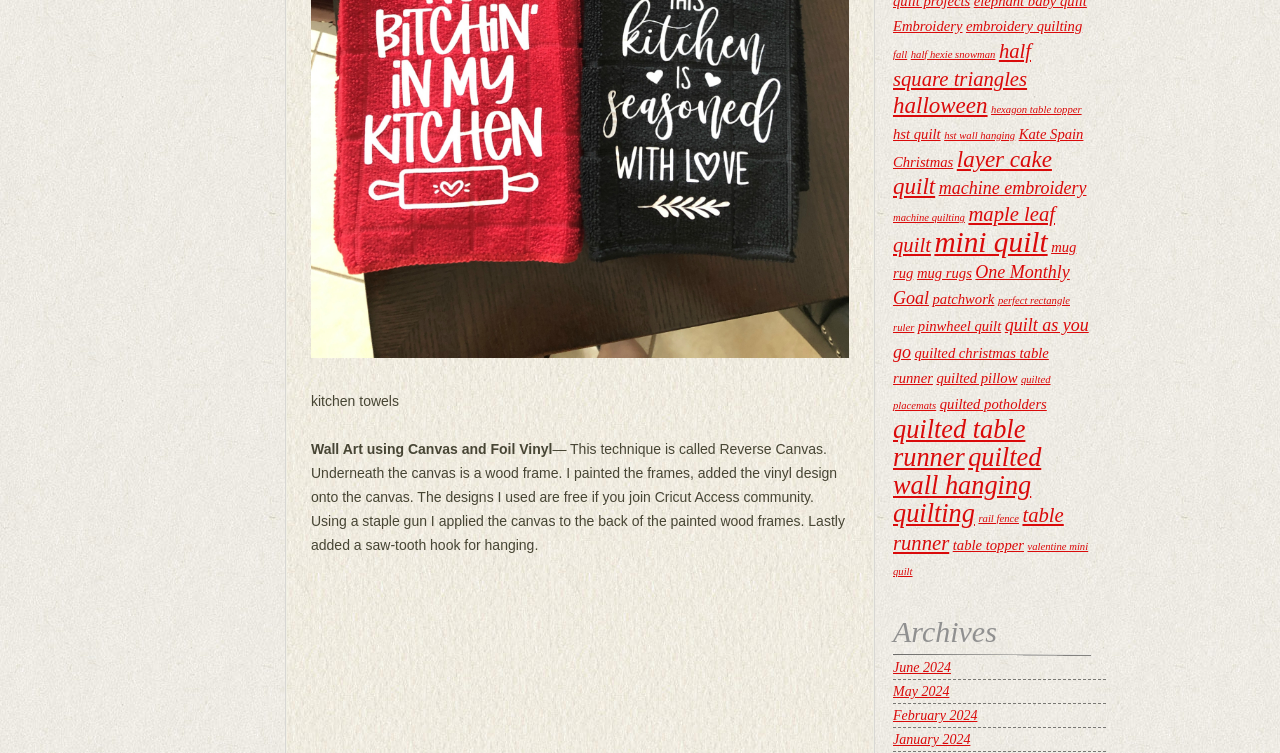Provide the bounding box coordinates of the section that needs to be clicked to accomplish the following instruction: "Check out 'quilted wall hanging (8 items)'."

[0.698, 0.588, 0.814, 0.664]